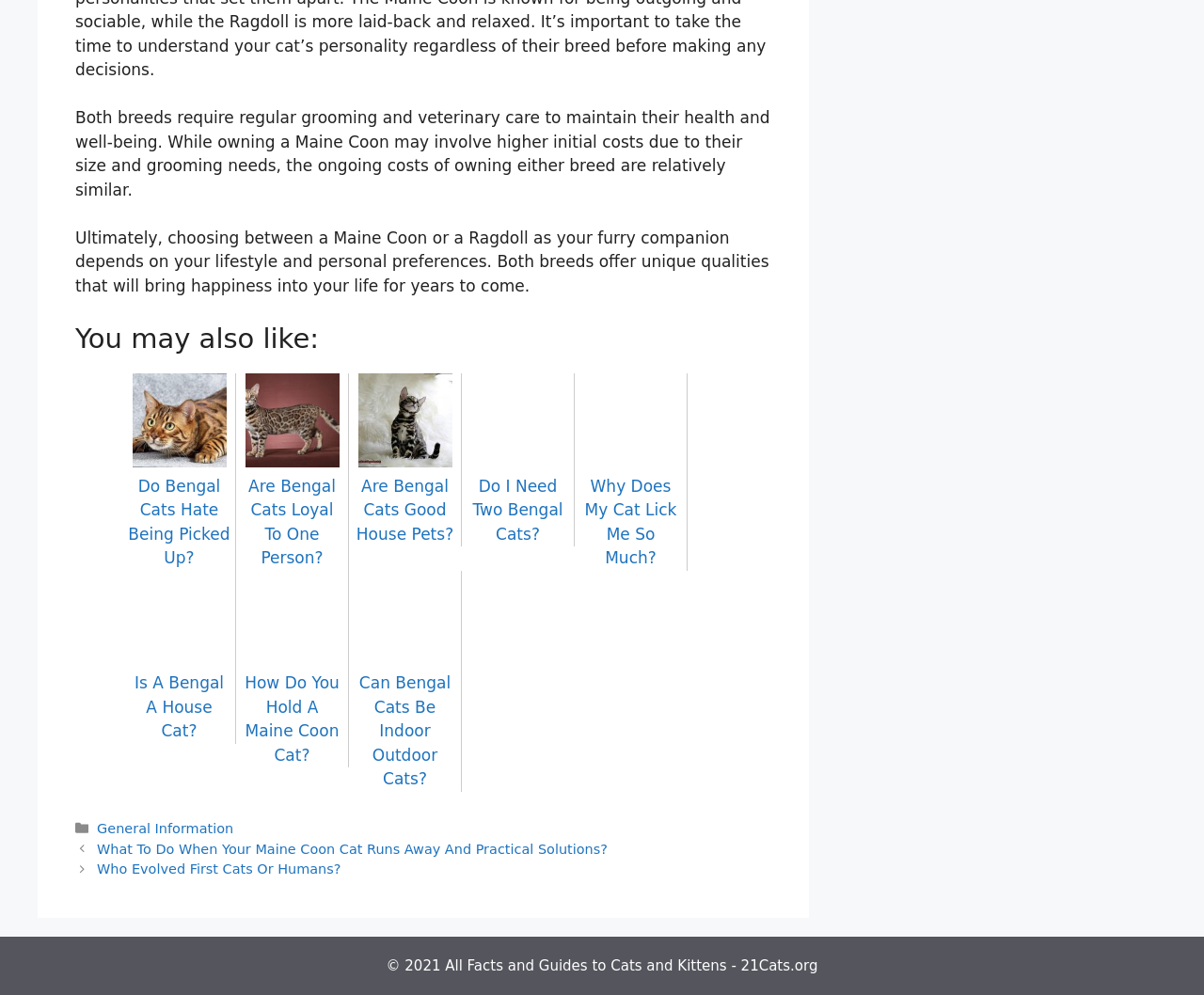Please determine the bounding box of the UI element that matches this description: General Information. The coordinates should be given as (top-left x, top-left y, bottom-right x, bottom-right y), with all values between 0 and 1.

[0.081, 0.825, 0.194, 0.84]